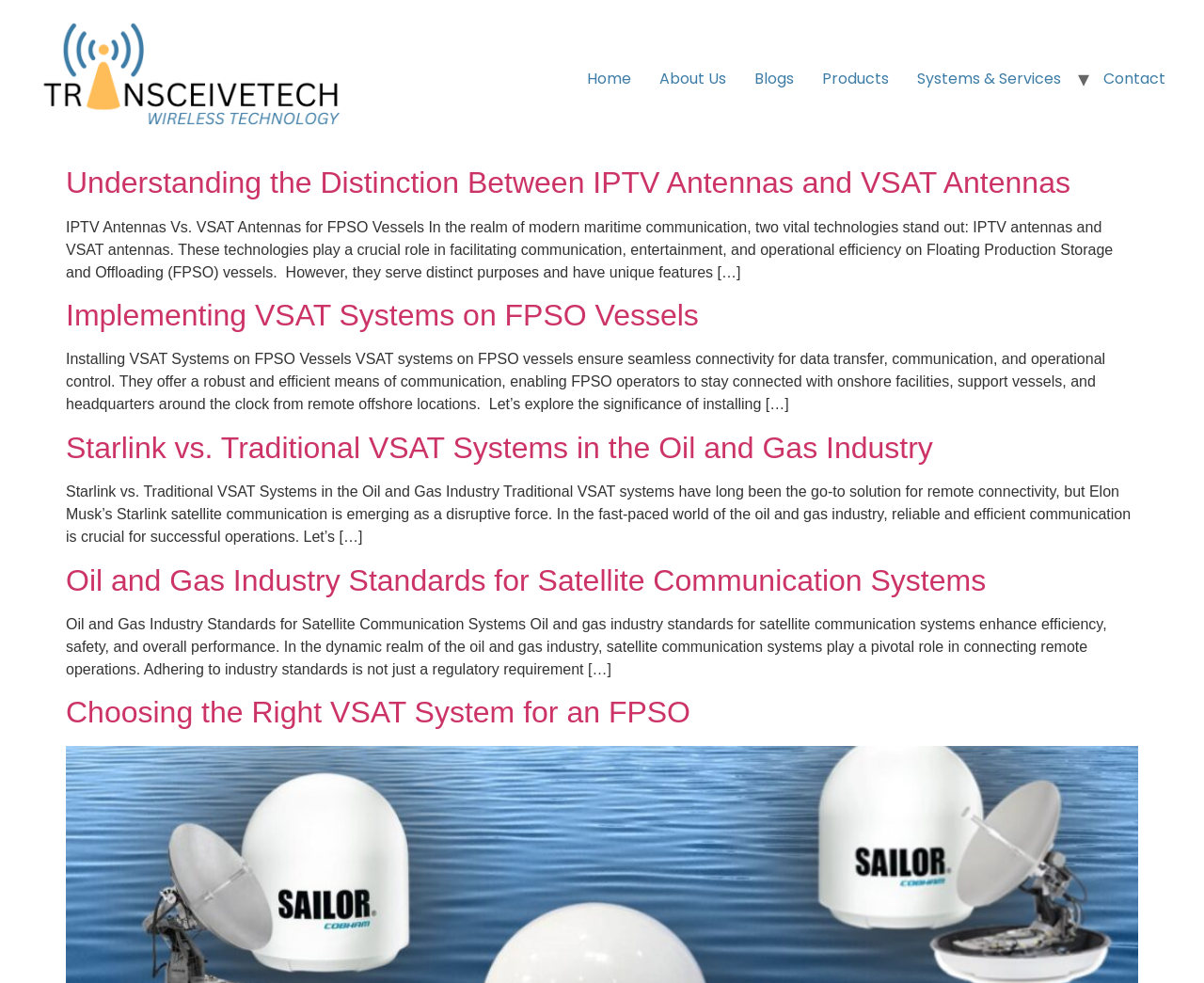Give the bounding box coordinates for this UI element: "About Us". The coordinates should be four float numbers between 0 and 1, arranged as [left, top, right, bottom].

[0.536, 0.065, 0.615, 0.095]